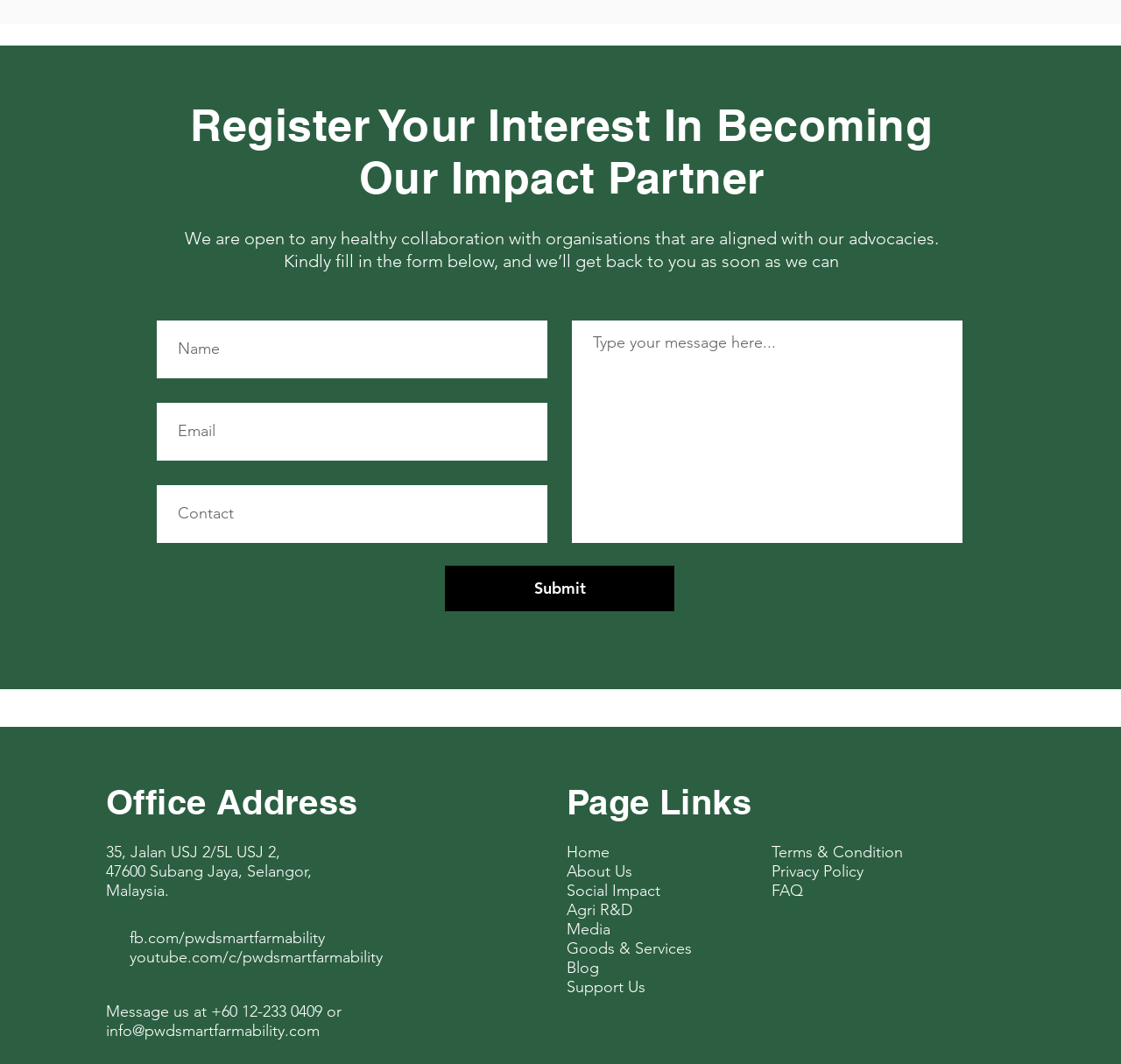Please identify the bounding box coordinates of the element that needs to be clicked to perform the following instruction: "Fill in the name field".

[0.14, 0.301, 0.488, 0.355]